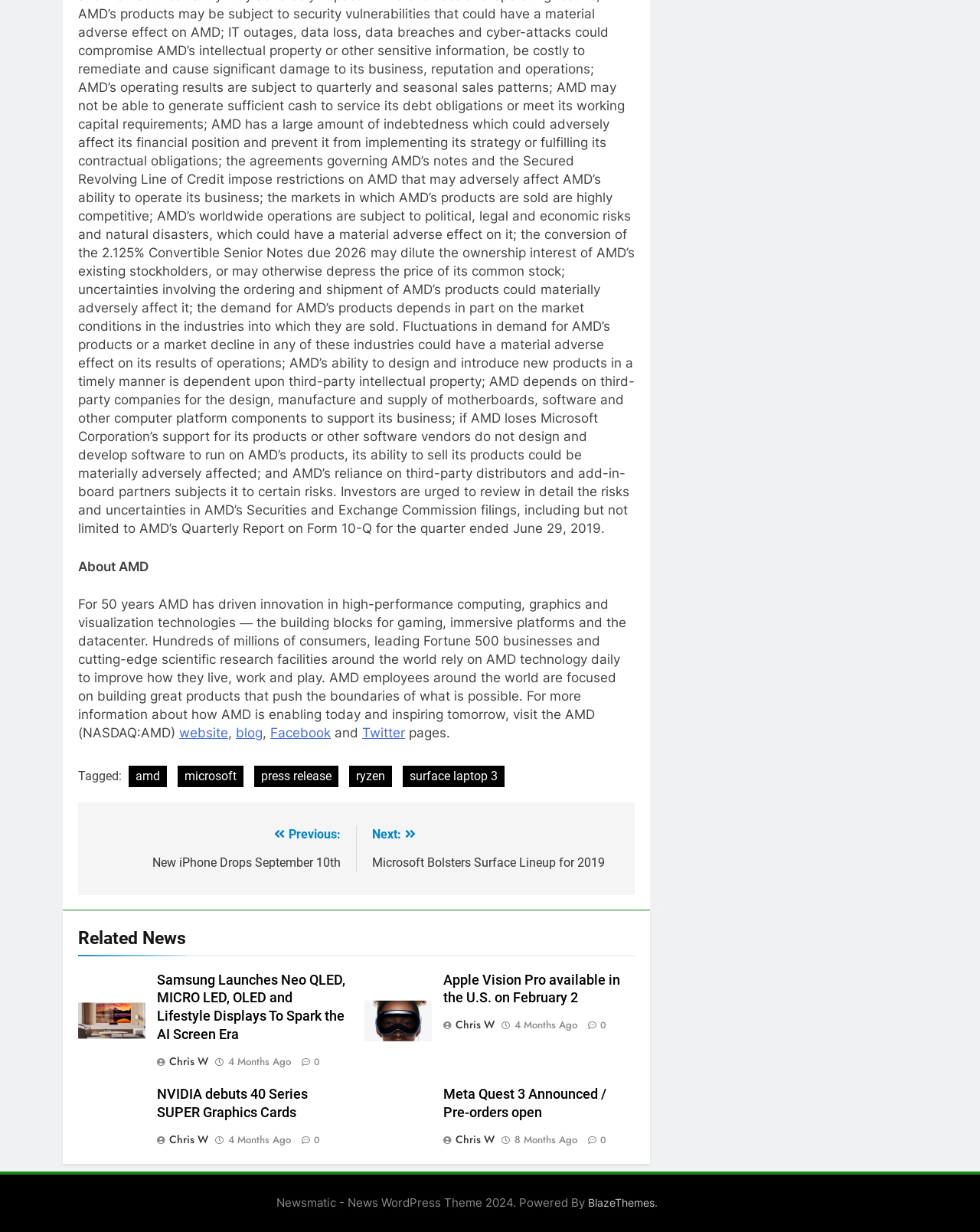Please identify the bounding box coordinates of the clickable region that I should interact with to perform the following instruction: "View the 'Related News' section". The coordinates should be expressed as four float numbers between 0 and 1, i.e., [left, top, right, bottom].

[0.08, 0.751, 0.648, 0.776]